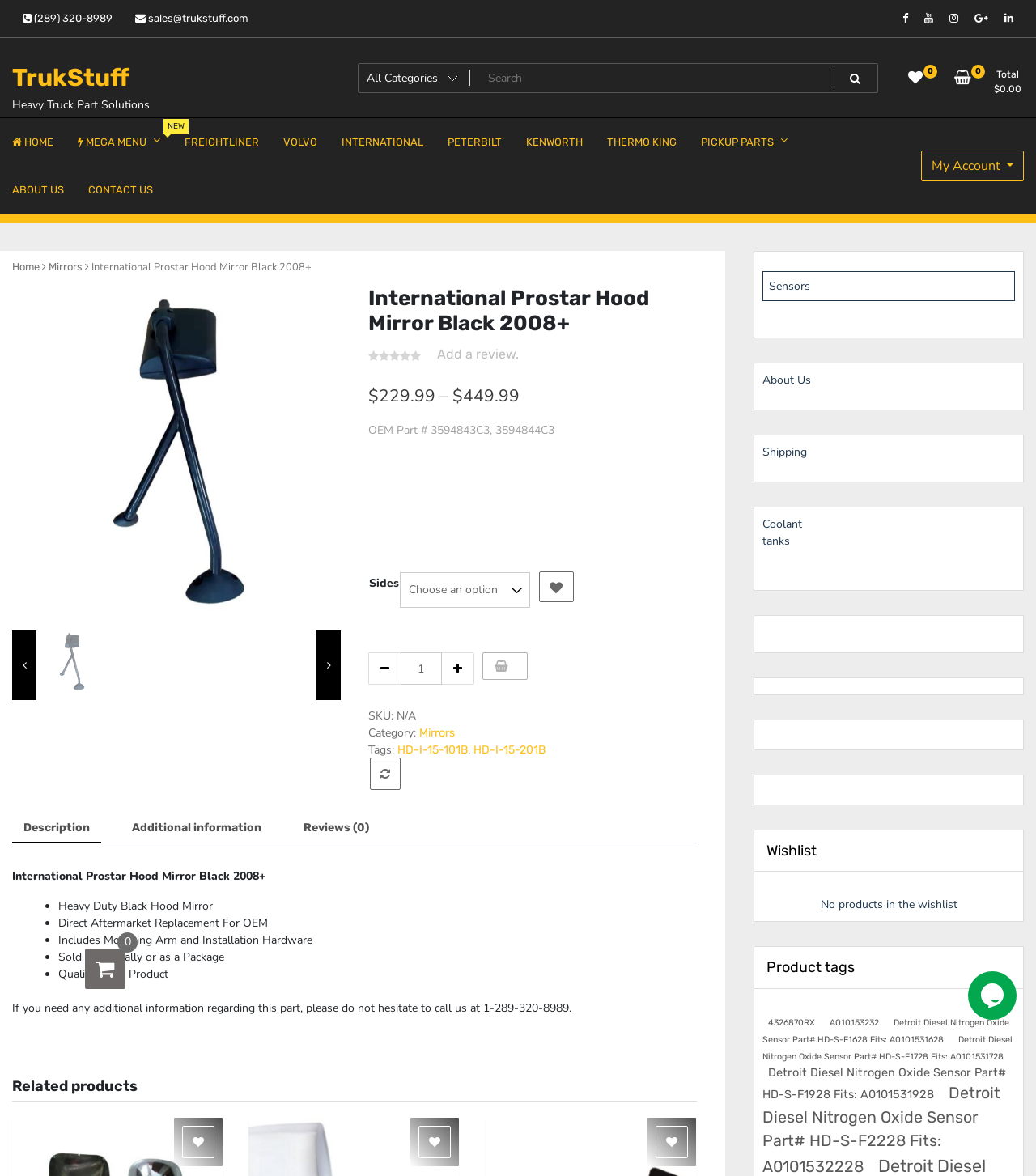Extract the top-level heading from the webpage and provide its text.

International Prostar Hood Mirror Black 2008+